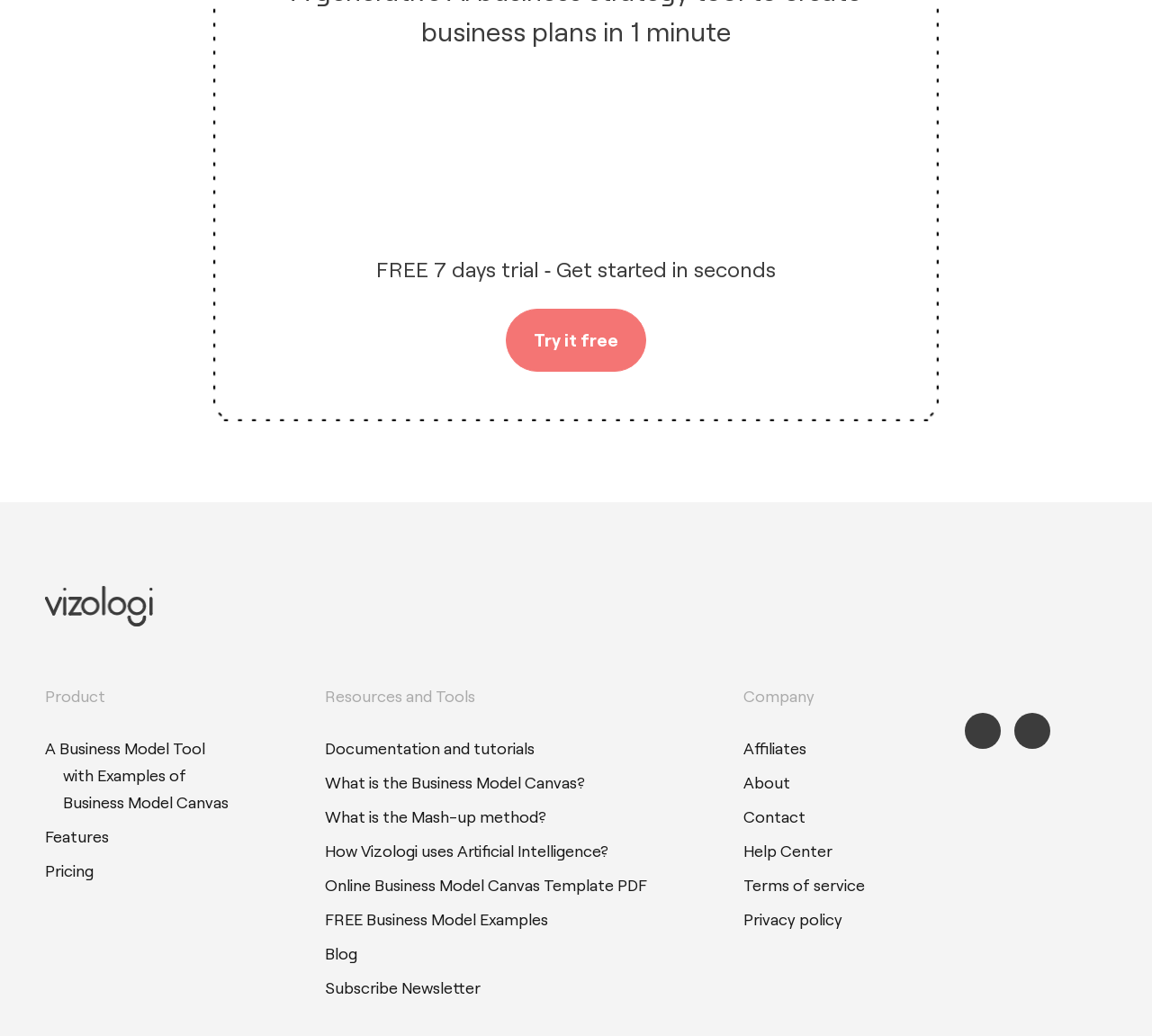Can you determine the bounding box coordinates of the area that needs to be clicked to fulfill the following instruction: "Try the free trial"?

[0.439, 0.298, 0.561, 0.359]